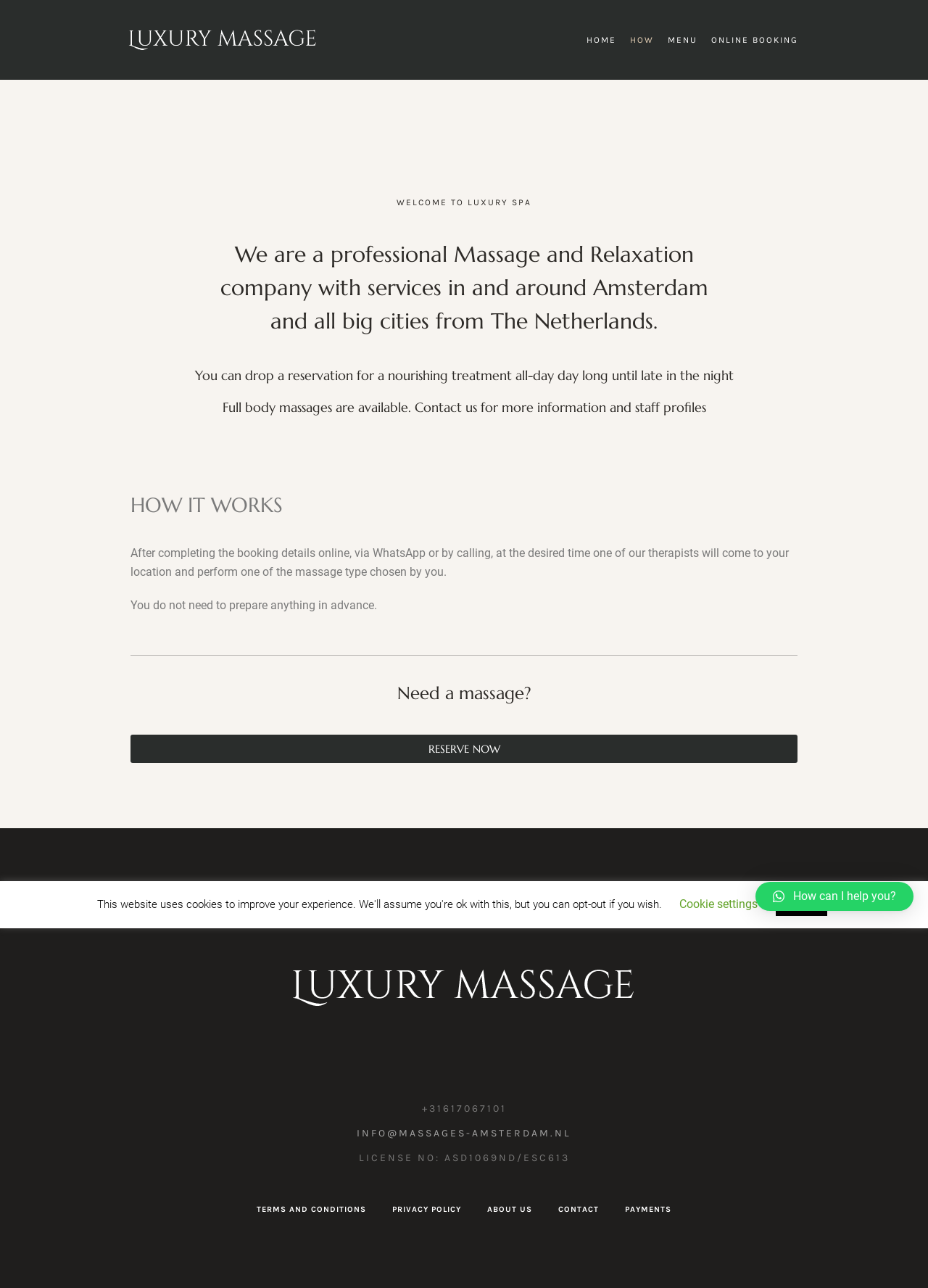Give the bounding box coordinates for this UI element: "RESERVE NOW". The coordinates should be four float numbers between 0 and 1, arranged as [left, top, right, bottom].

[0.141, 0.57, 0.859, 0.592]